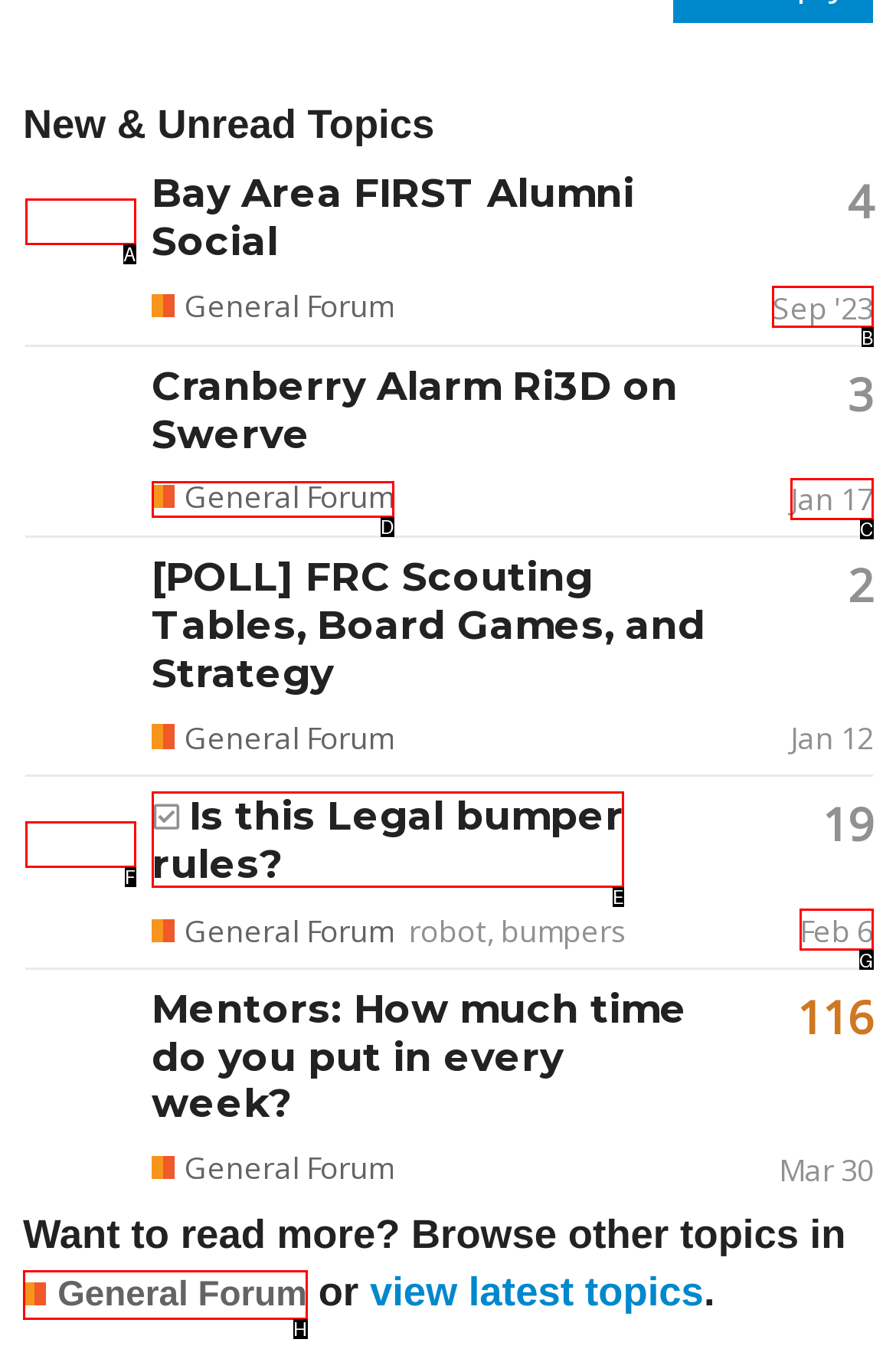Based on the description Jan 17, identify the most suitable HTML element from the options. Provide your answer as the corresponding letter.

C